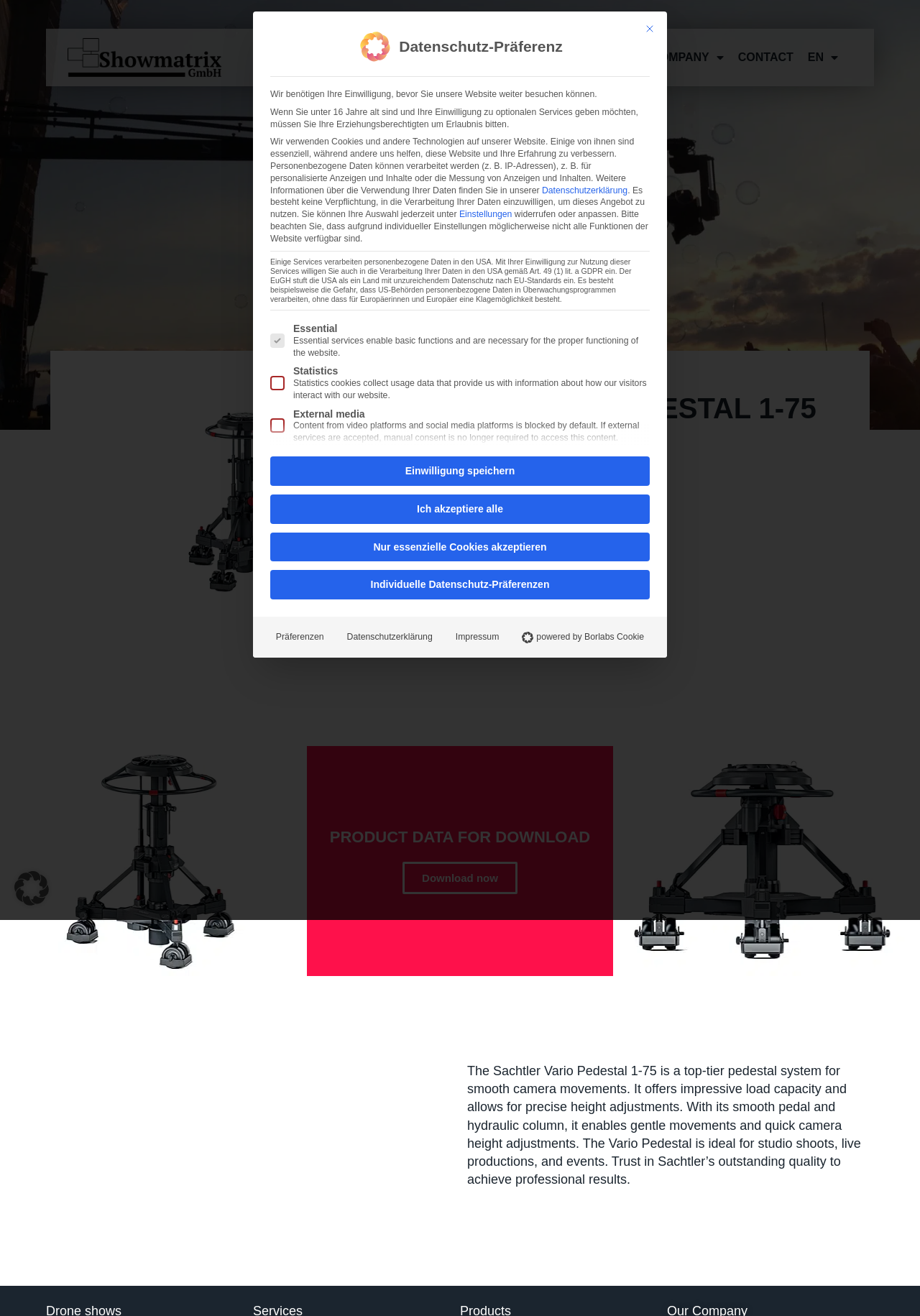Respond to the question with just a single word or phrase: 
How many buttons are in the alert dialog?

7